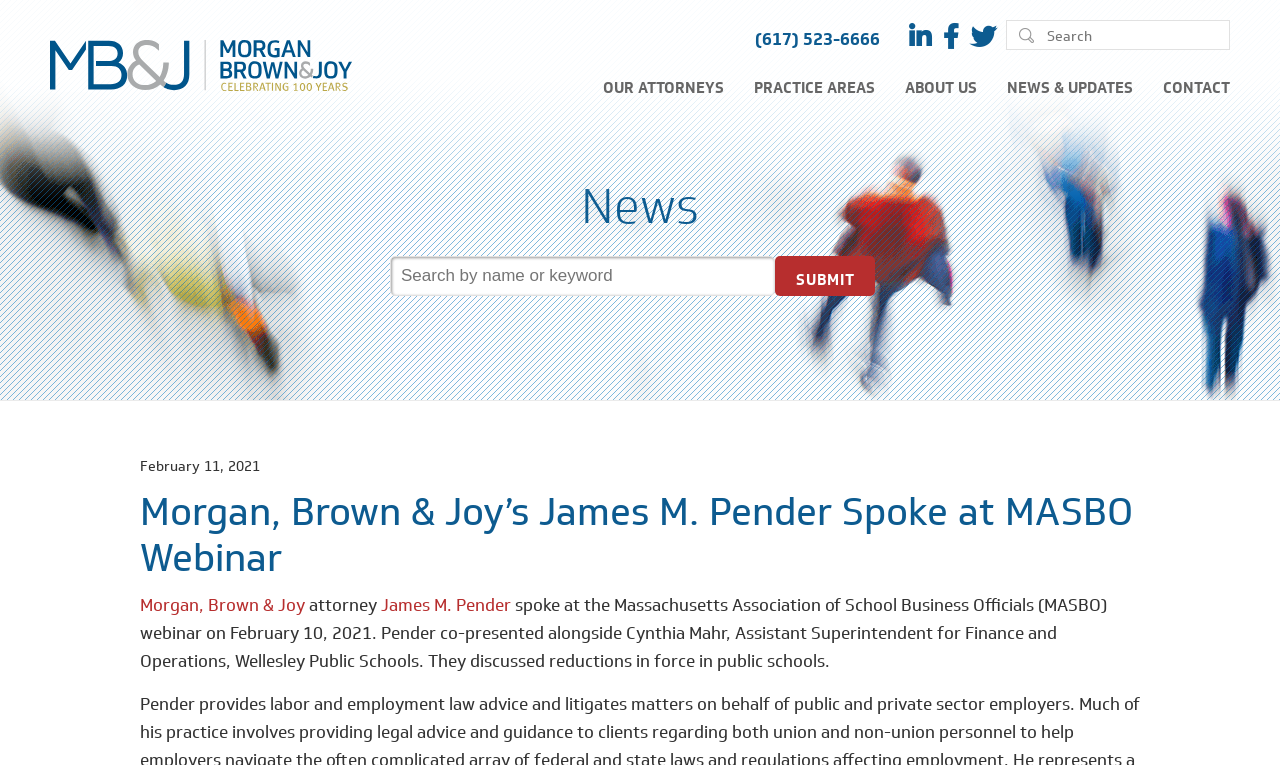Please reply to the following question using a single word or phrase: 
What is the topic of the webinar?

reductions in force in public schools